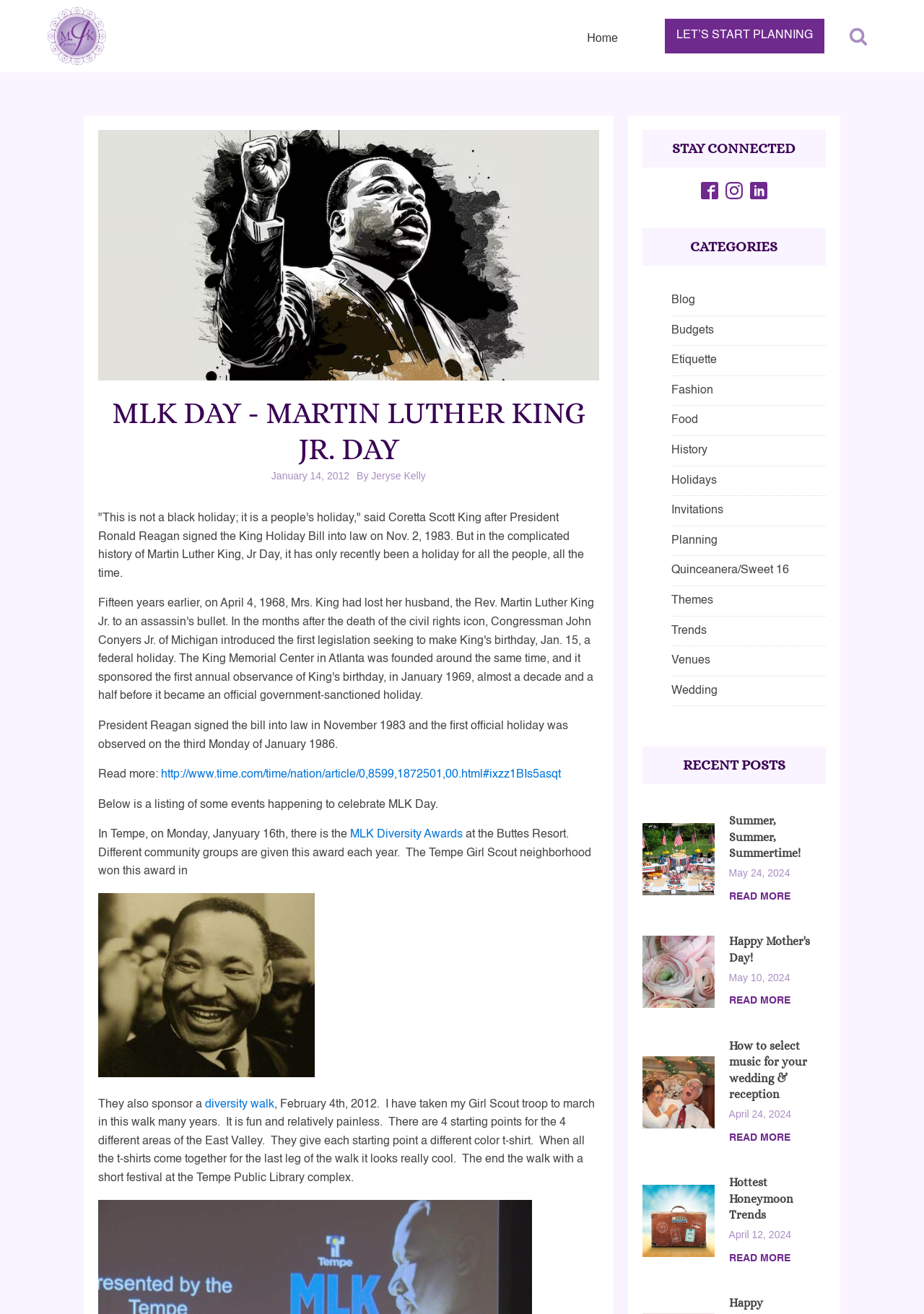Bounding box coordinates must be specified in the format (top-left x, top-left y, bottom-right x, bottom-right y). All values should be floating point numbers between 0 and 1. What are the bounding box coordinates of the UI element described as: Let’s Start Planning

[0.72, 0.014, 0.892, 0.041]